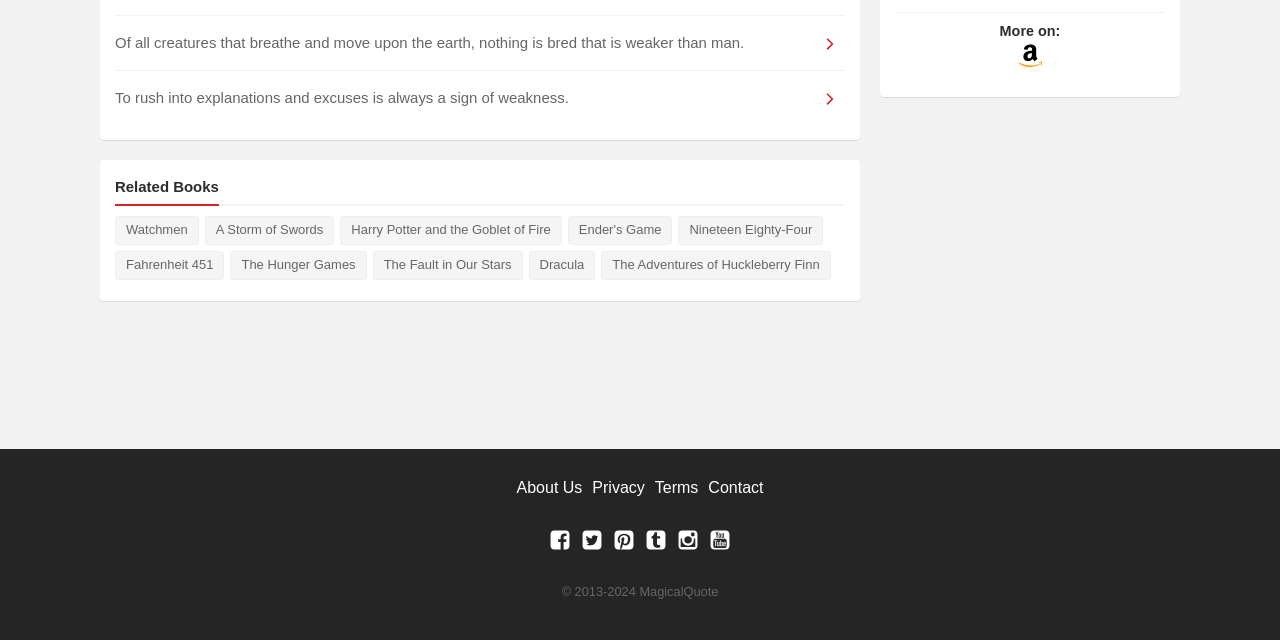Extract the bounding box coordinates for the HTML element that matches this description: "parent_node: More on:". The coordinates should be four float numbers between 0 and 1, i.e., [left, top, right, bottom].

[0.795, 0.067, 0.814, 0.117]